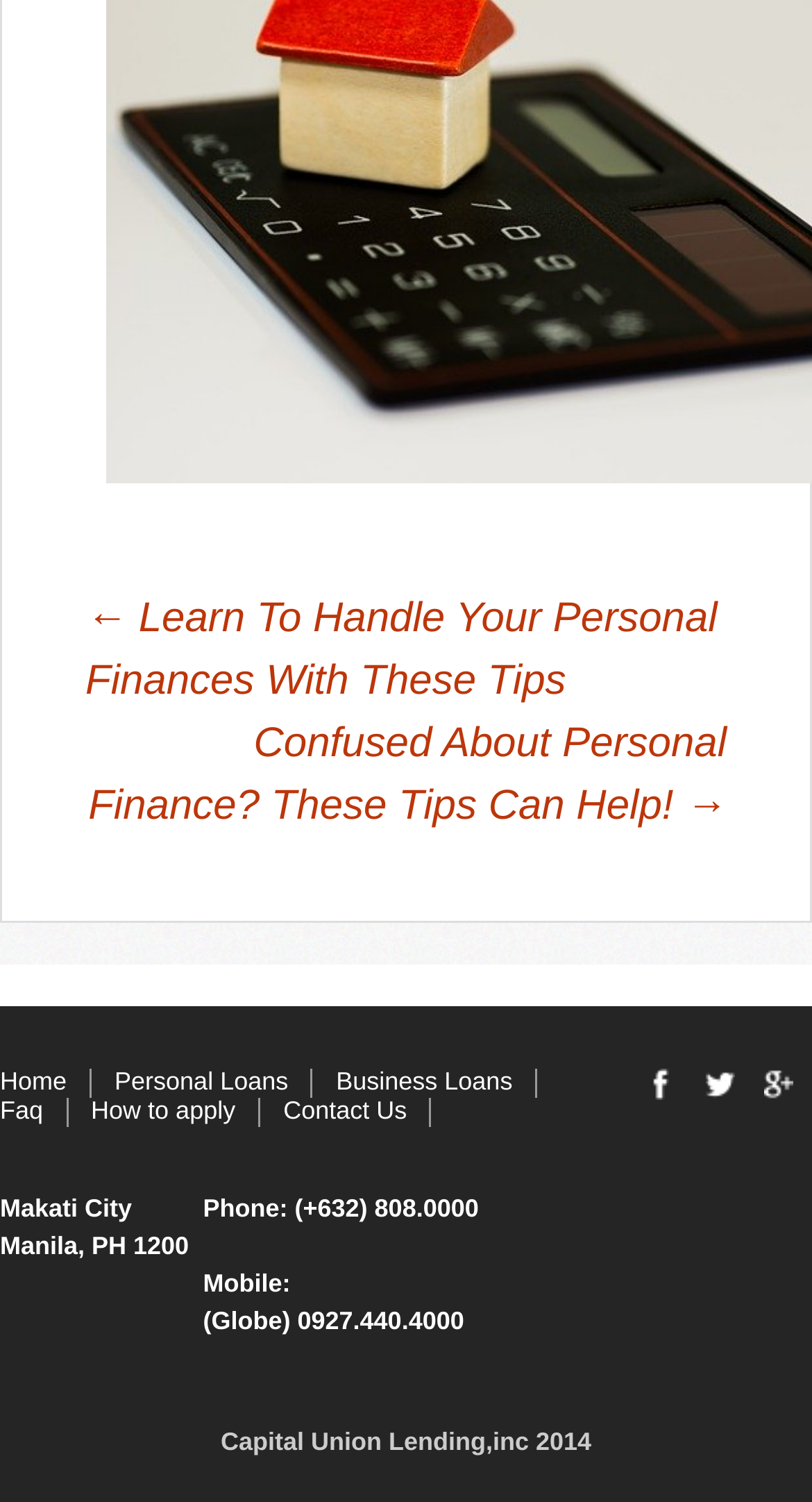What is the copyright year? Refer to the image and provide a one-word or short phrase answer.

2014